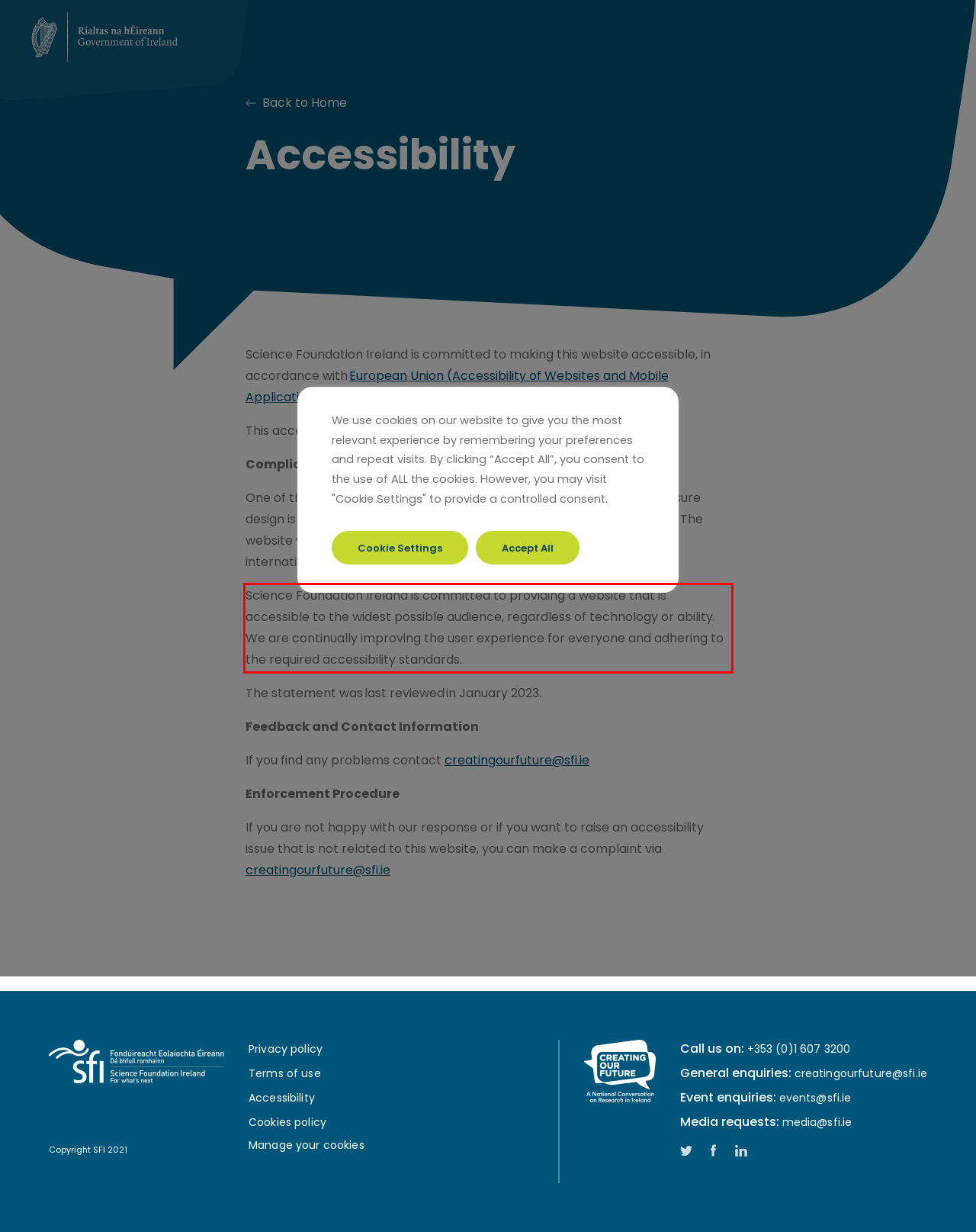Examine the webpage screenshot and use OCR to recognize and output the text within the red bounding box.

Science Foundation Ireland is committed to providing a website that is accessible to the widest possible audience, regardless of technology or ability. We are continually improving the user experience for everyone and adhering to the required accessibility standards.